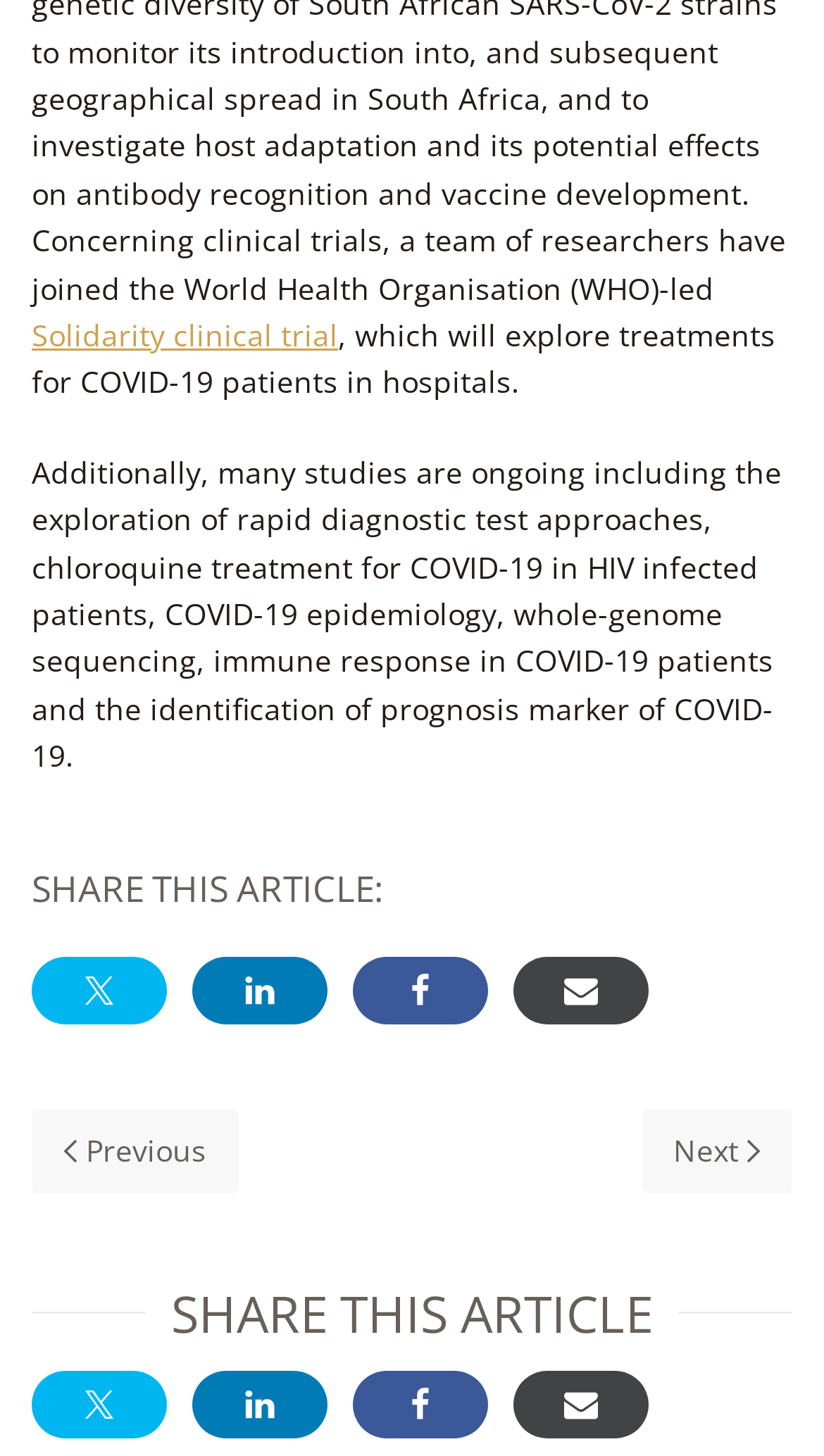Could you specify the bounding box coordinates for the clickable section to complete the following instruction: "Share this article on Twitter"?

[0.038, 0.658, 0.203, 0.704]